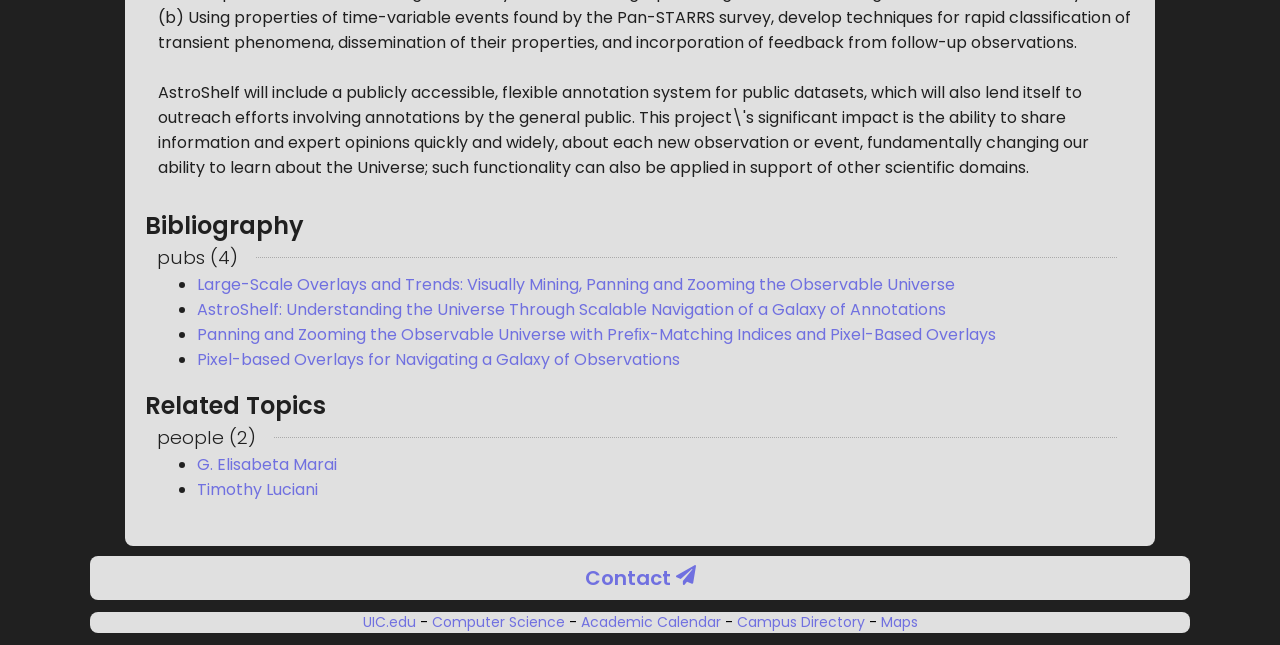Please mark the clickable region by giving the bounding box coordinates needed to complete this instruction: "view the page of Computer Science".

[0.334, 0.949, 0.444, 0.98]